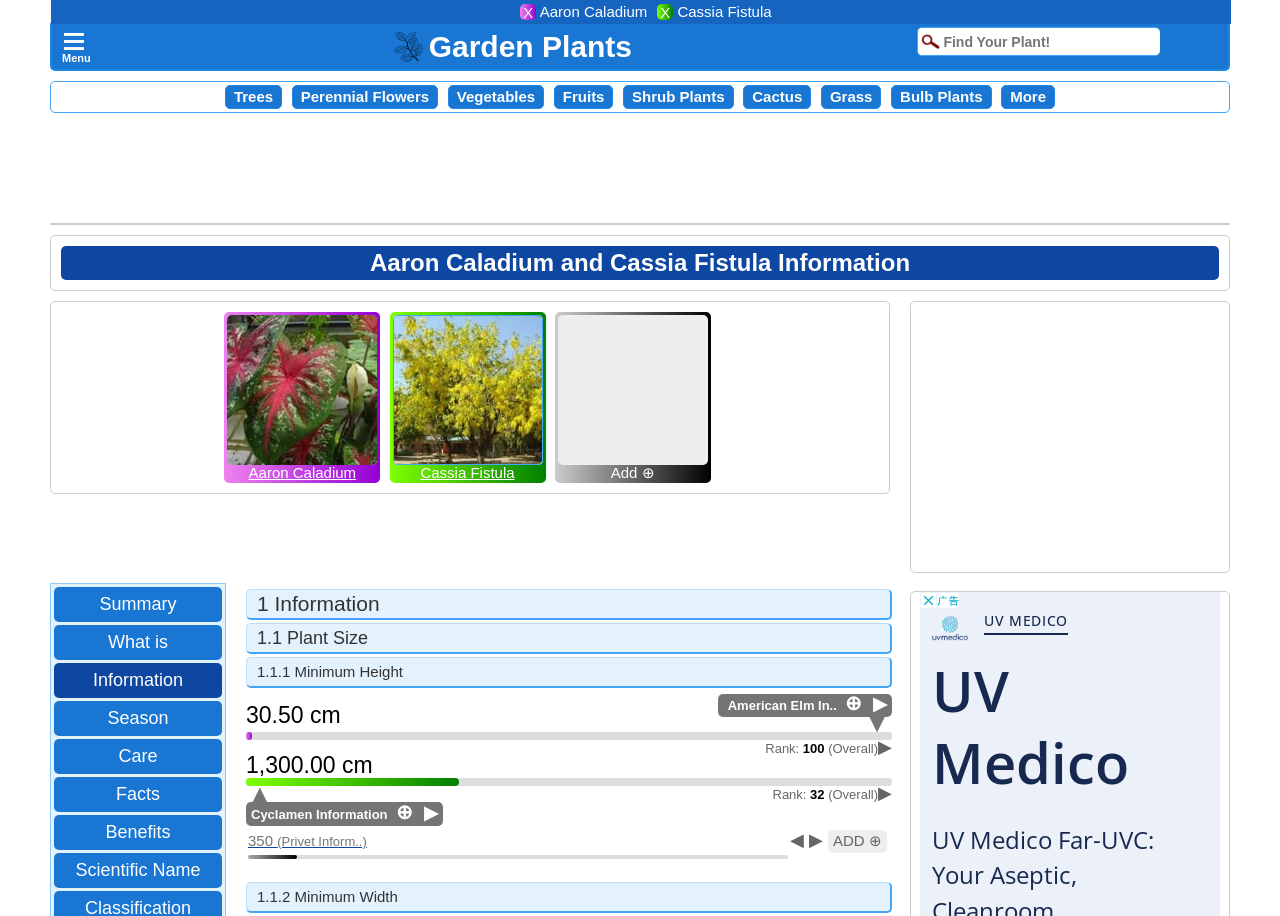Construct a comprehensive caption that outlines the webpage's structure and content.

This webpage is a plant comparison platform, specifically comparing Aaron Caladium and Cassia Fistula. At the top right corner, there is a menu icon and a close button. Below that, there is a logo with the text "Garden Plants Comparison Image" and a search bar with a placeholder text "Find Your Plant!". 

On the left side, there is a list of categories, including Trees, Perennial Flowers, Vegetables, Fruits, Shrub Plants, Cactus, Grass, and Bulb Plants, with a "Show More Category" button at the bottom. 

In the main content area, there is a heading that reads "Aaron Caladium and Cassia Fistula Information". Below that, there are two images, one for each plant, with their respective names and a button to add them to the comparison. 

Further down, there are two sections, one for Aaron Caladium and one for Cassia Fistula, each displaying information about the plant, including minimum height, with a ranking system and a button to add more plants to the comparison. 

There are also links to other sections, such as Summary, What is, Information, Season, Care, Facts, Benefits, and Scientific Name. Additionally, there are advertisements and a section that allows users to compare other plants, including American Elm, Cyclamen, and Privet.